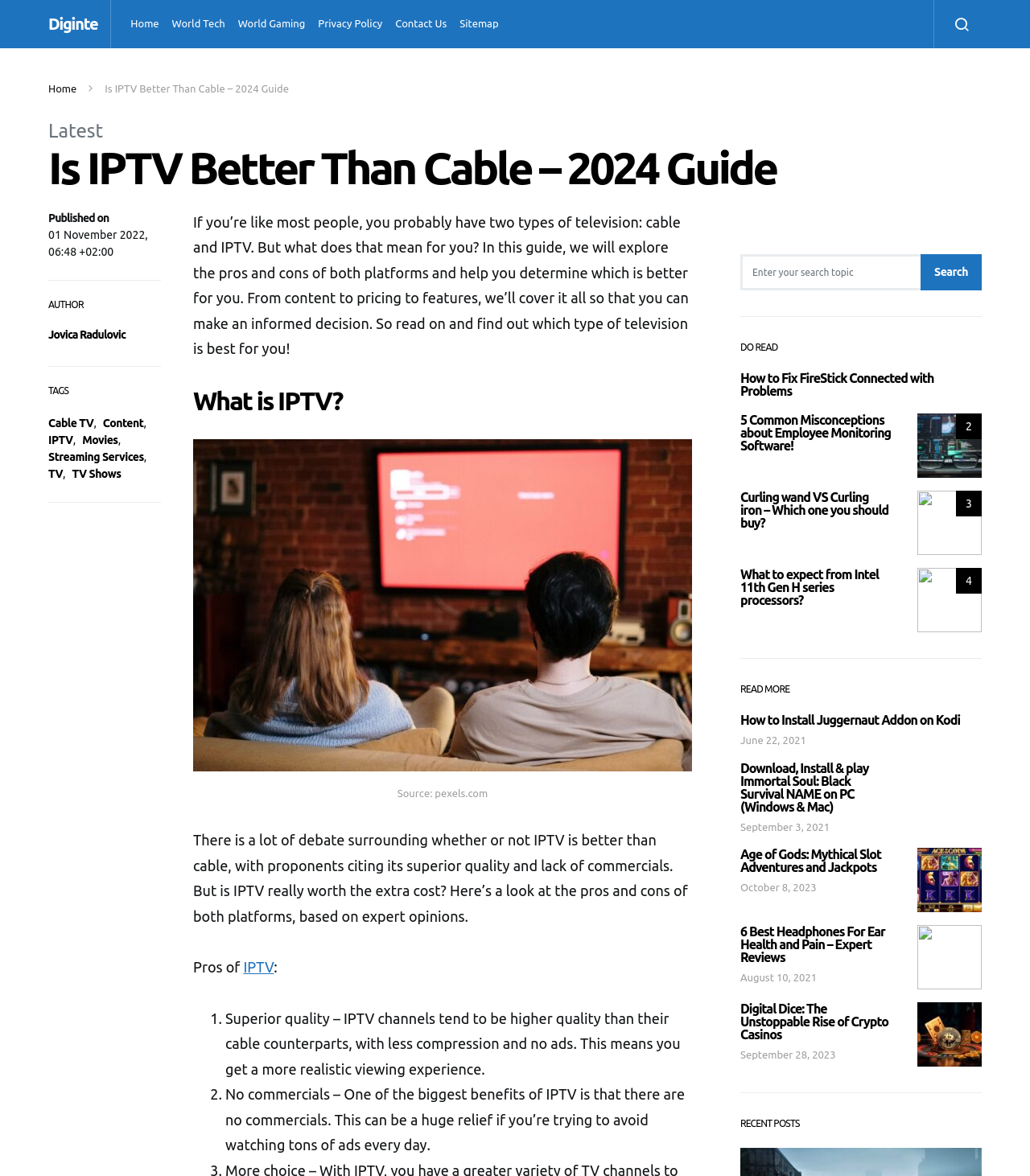Please analyze the image and provide a thorough answer to the question:
What is the date of the article 'How to Fix FireStick Connected with Problems'?

I looked at the article element with the heading 'How to Fix FireStick Connected with Problems' and did not find a date specified.